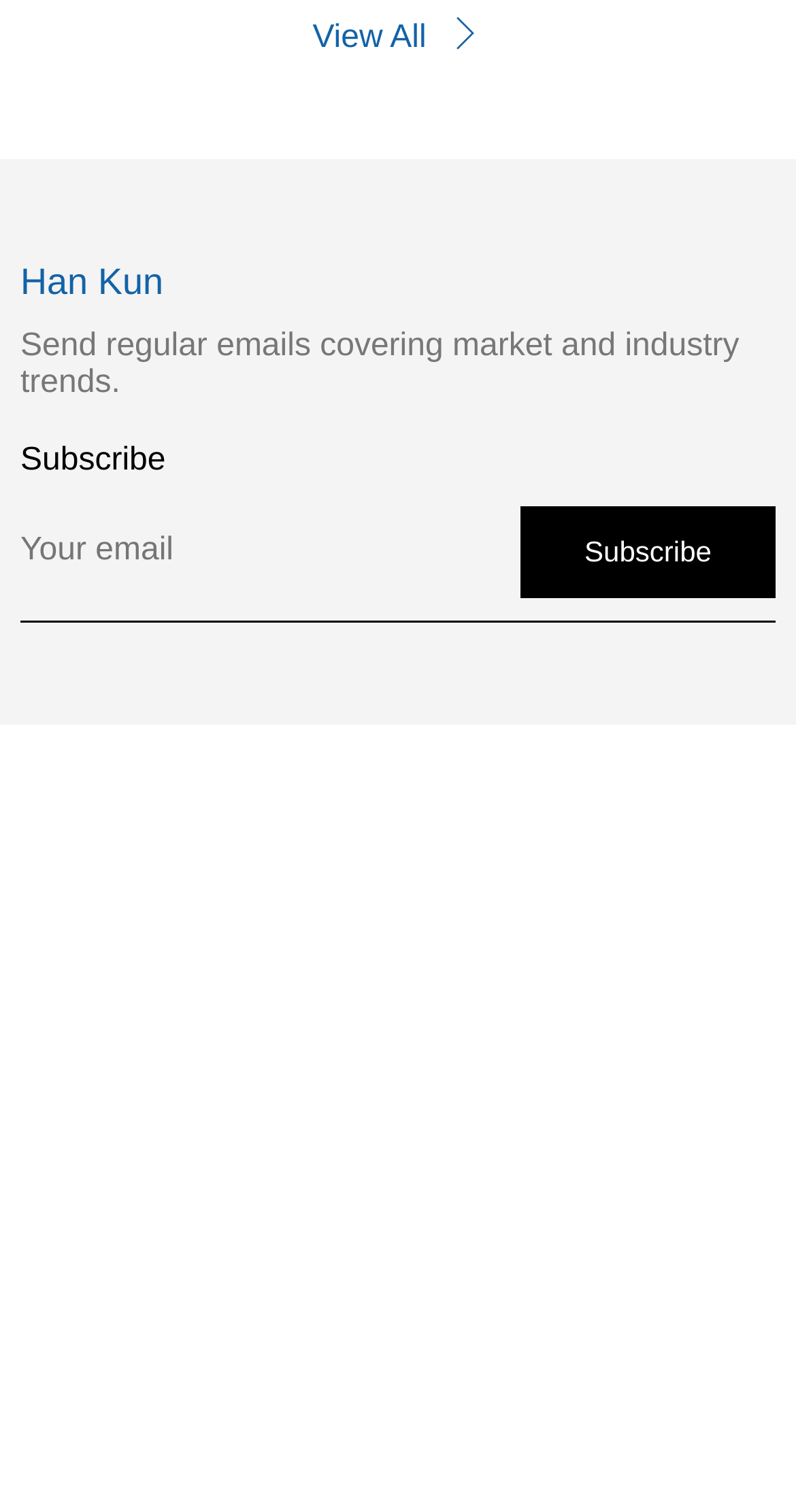Given the element description: "View All", predict the bounding box coordinates of this UI element. The coordinates must be four float numbers between 0 and 1, given as [left, top, right, bottom].

[0.393, 0.01, 0.607, 0.038]